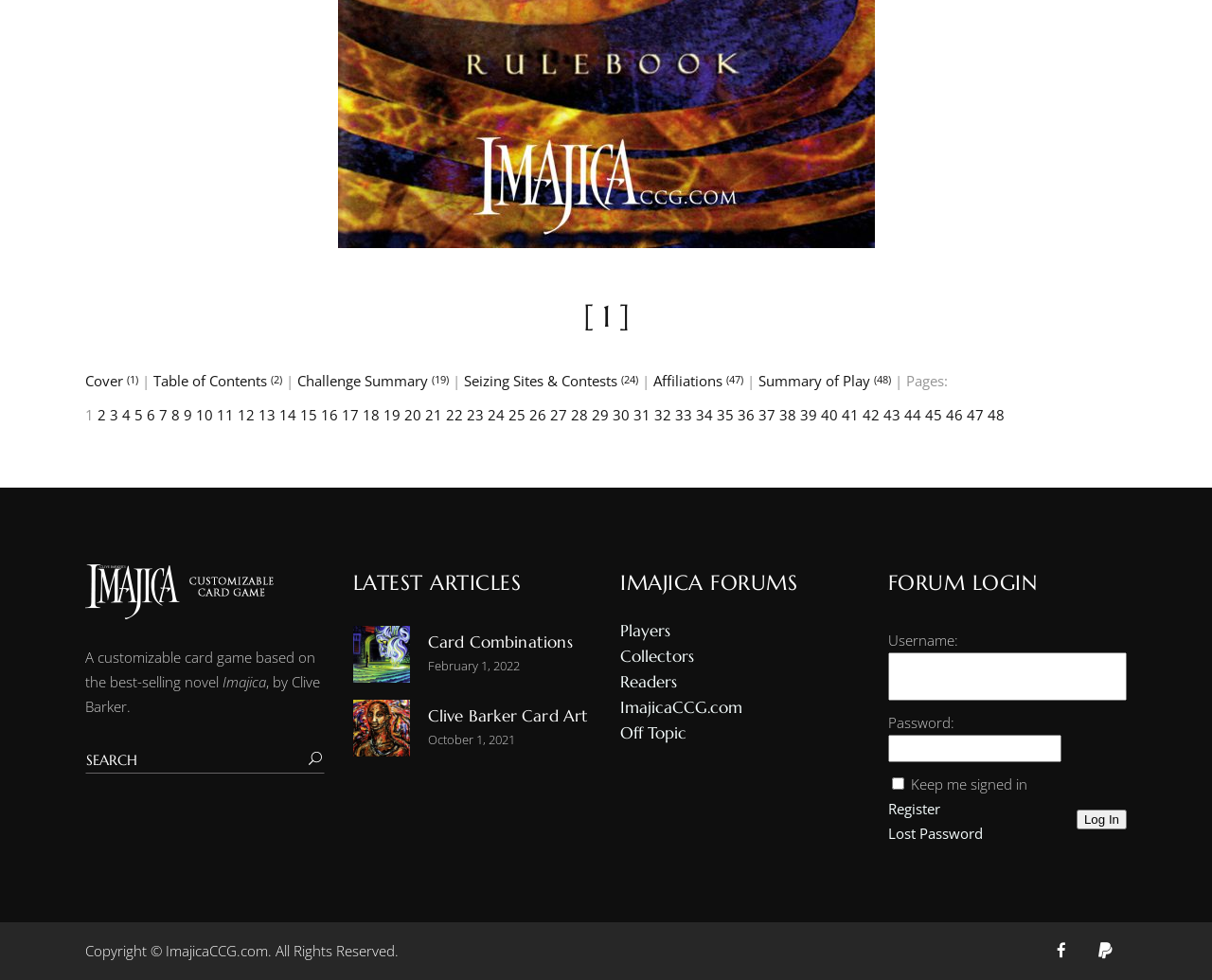Please locate the clickable area by providing the bounding box coordinates to follow this instruction: "Click on the link 'Cover (1)'".

[0.07, 0.379, 0.114, 0.398]